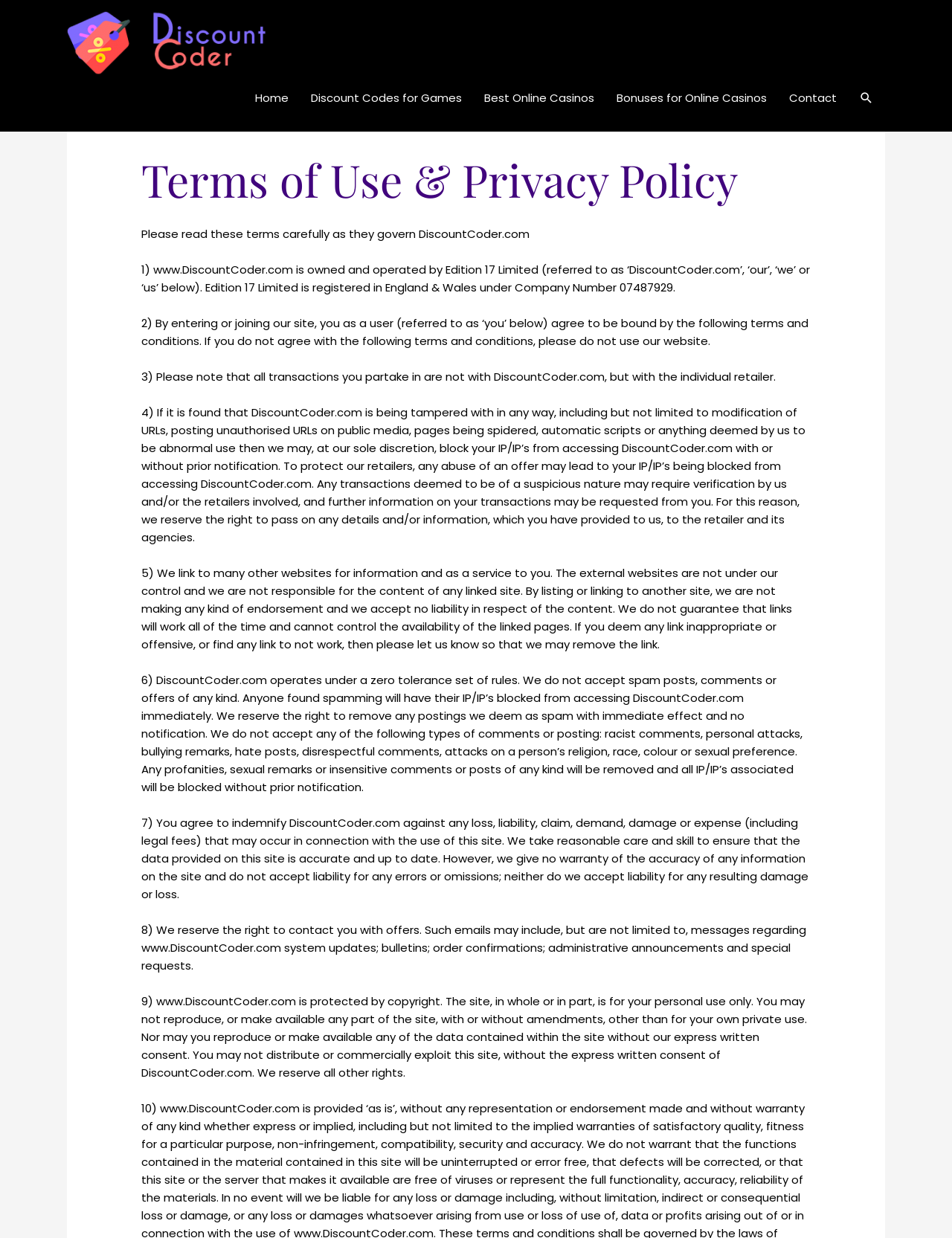What happens if DiscountCoder.com finds abnormal use?
Kindly offer a comprehensive and detailed response to the question.

I determined the answer by reading the terms and conditions section, specifically the sentence 'If it is found that DiscountCoder.com is being tampered with in any way... then we may, at our sole discretion, block your IP/IP’s from accessing DiscountCoder.com with or without prior notification.' which explains the consequences of abnormal use.